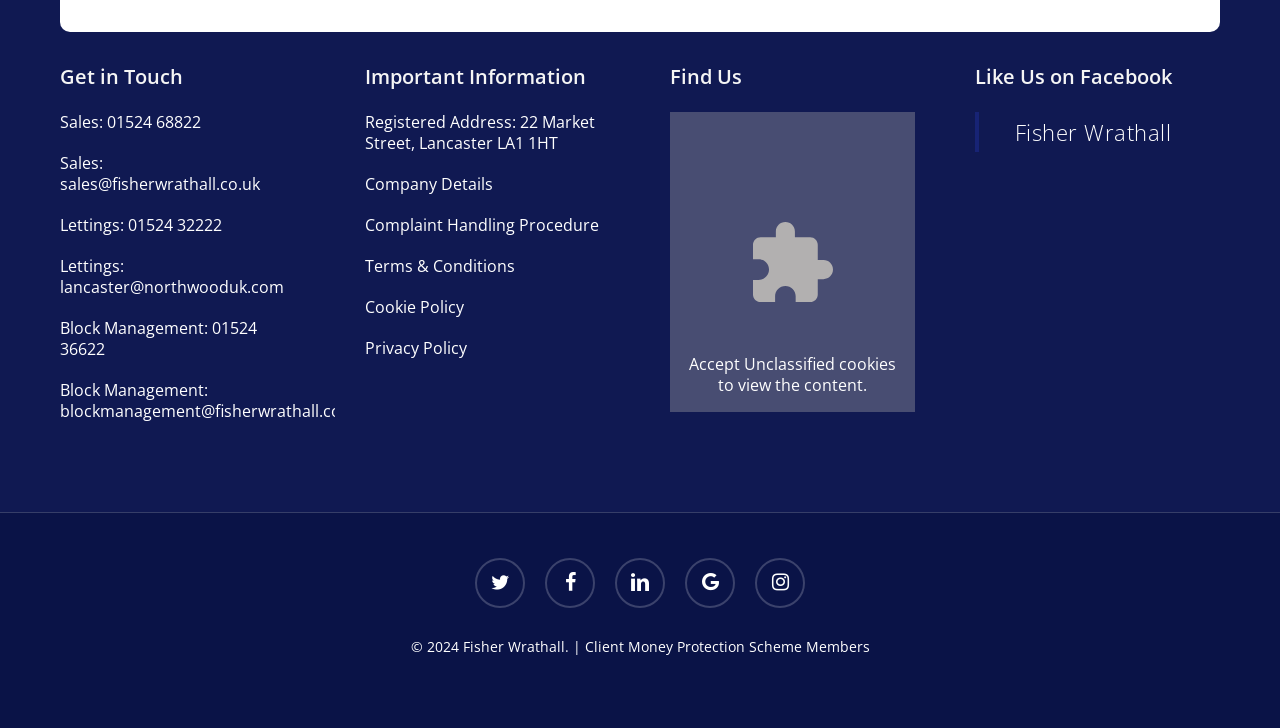Please specify the bounding box coordinates of the region to click in order to perform the following instruction: "Email the lettings department".

[0.047, 0.379, 0.222, 0.409]